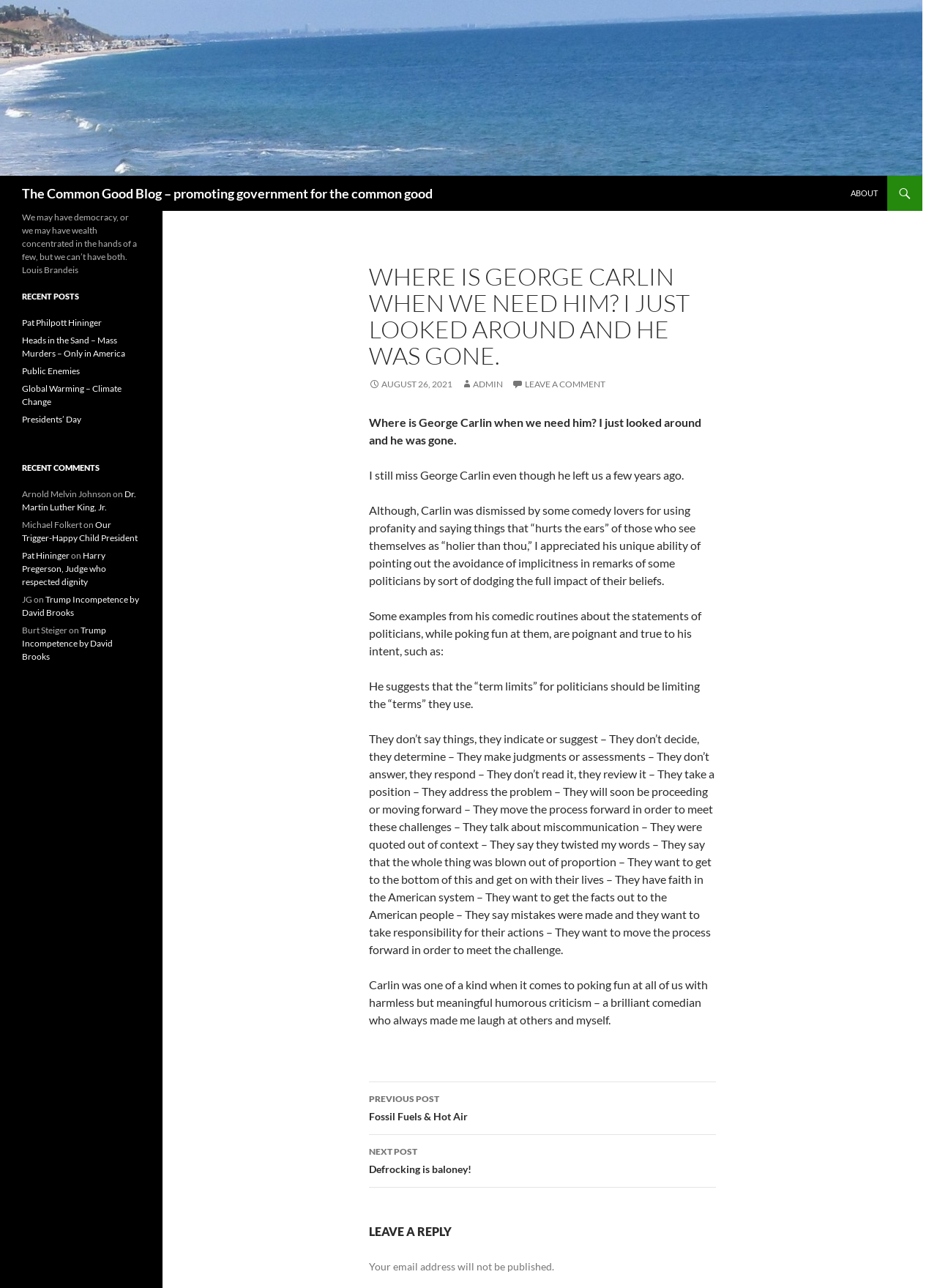Find the bounding box of the UI element described as: "Pat Hininger". The bounding box coordinates should be given as four float values between 0 and 1, i.e., [left, top, right, bottom].

[0.023, 0.427, 0.074, 0.435]